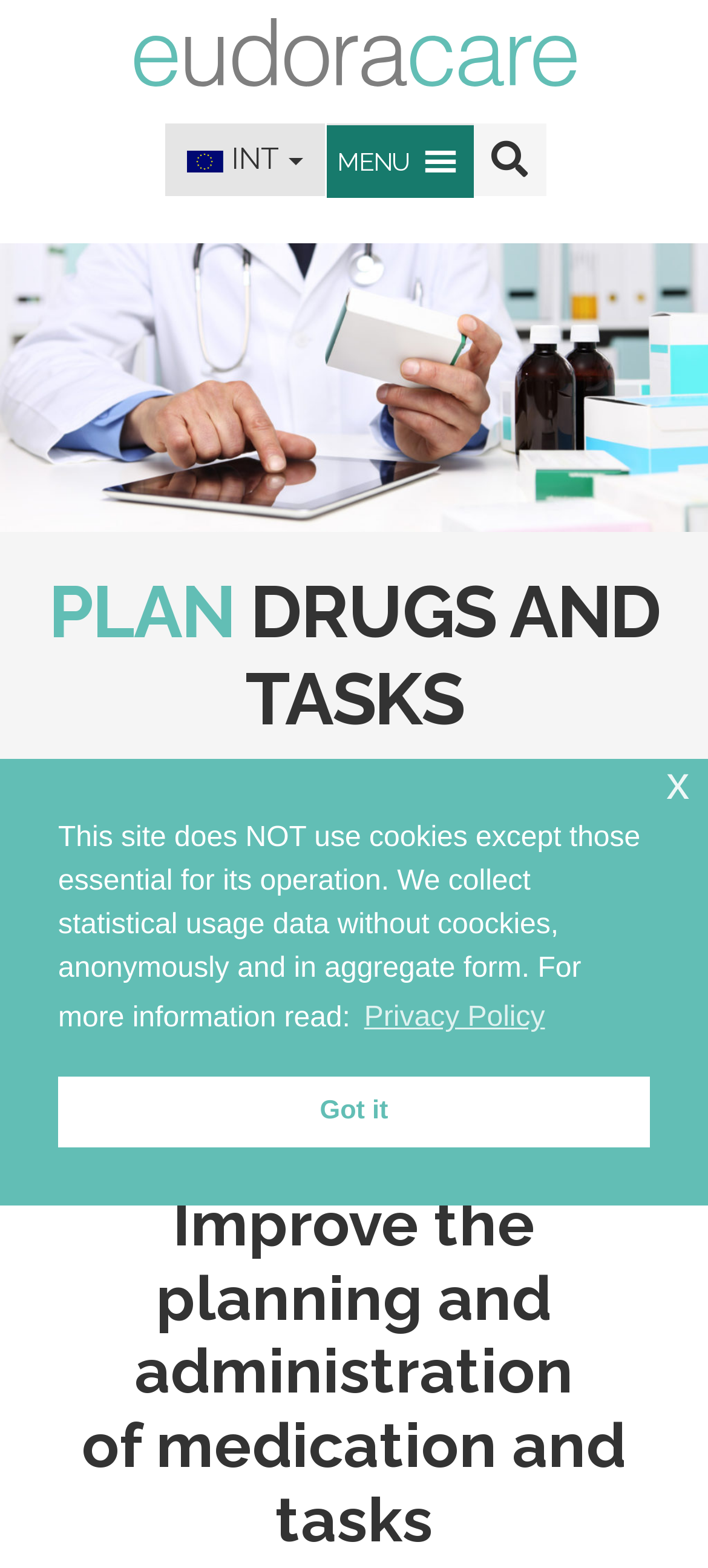Please reply to the following question with a single word or a short phrase:
How many buttons are there on the webpage?

5